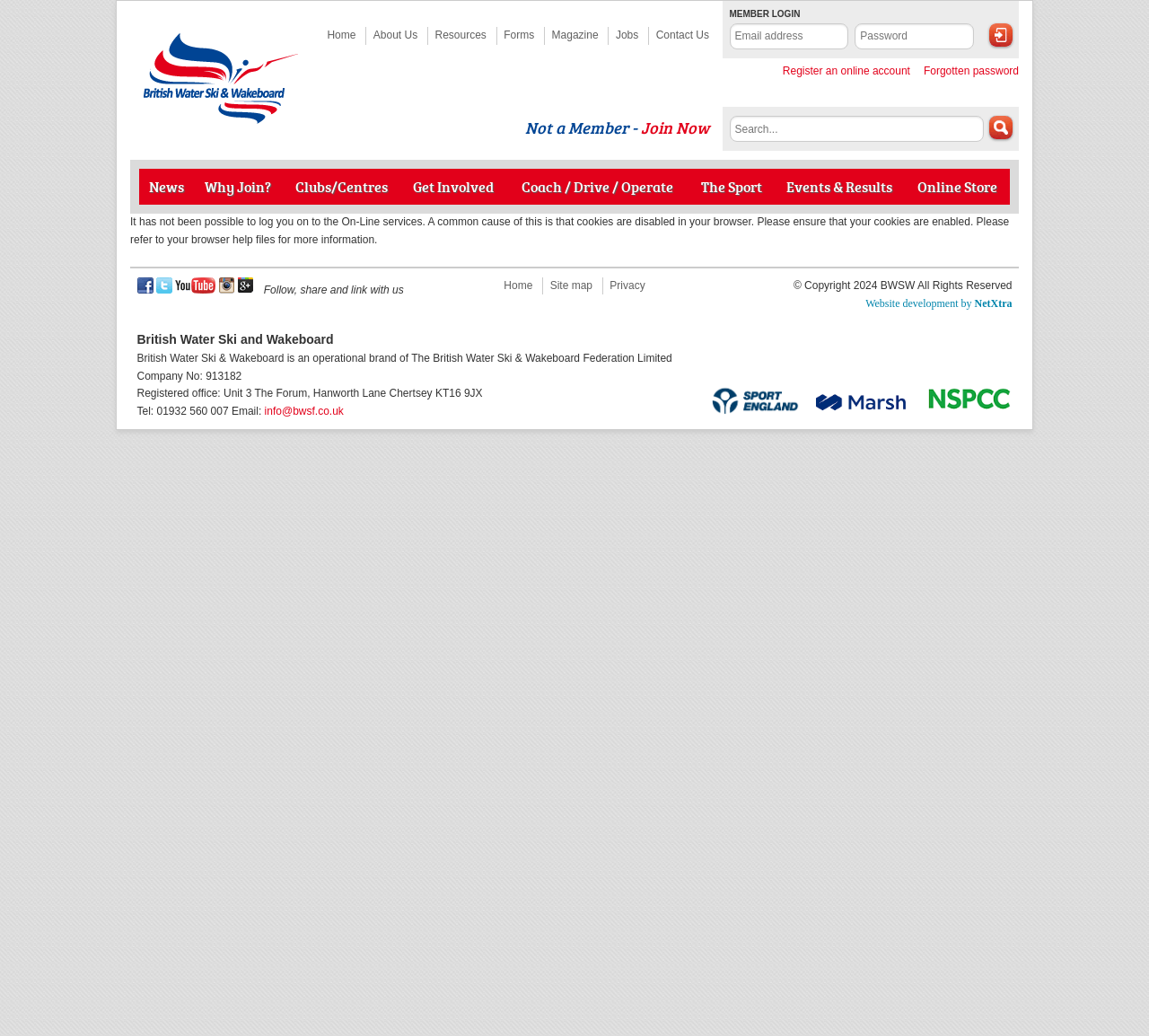Show the bounding box coordinates of the region that should be clicked to follow the instruction: "Click on Facebook."

None